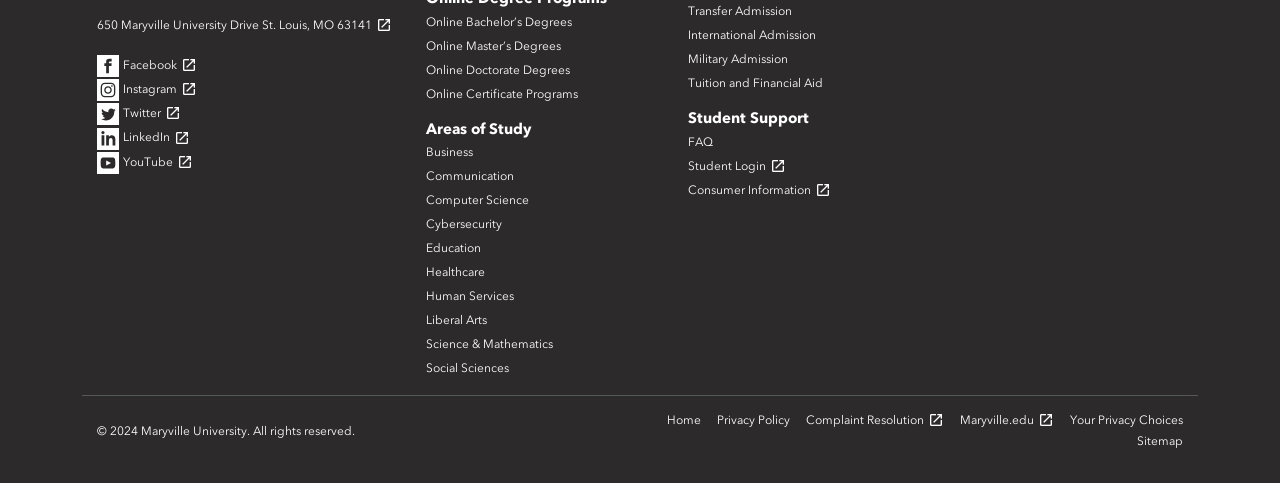What is the last link in the bottom navigation?
Please look at the screenshot and answer using one word or phrase.

Sitemap